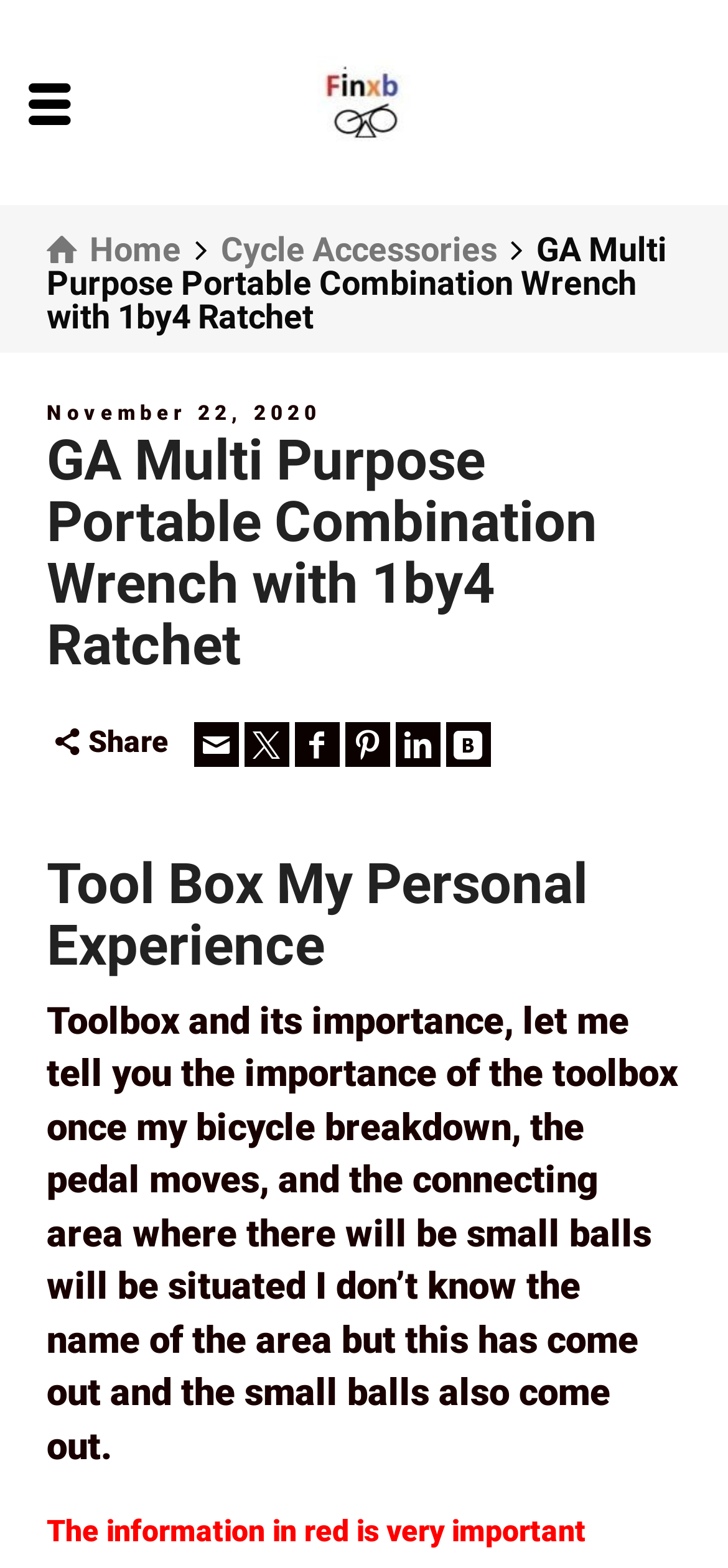Please mark the clickable region by giving the bounding box coordinates needed to complete this instruction: "View Cycle Accessories".

[0.303, 0.146, 0.683, 0.171]